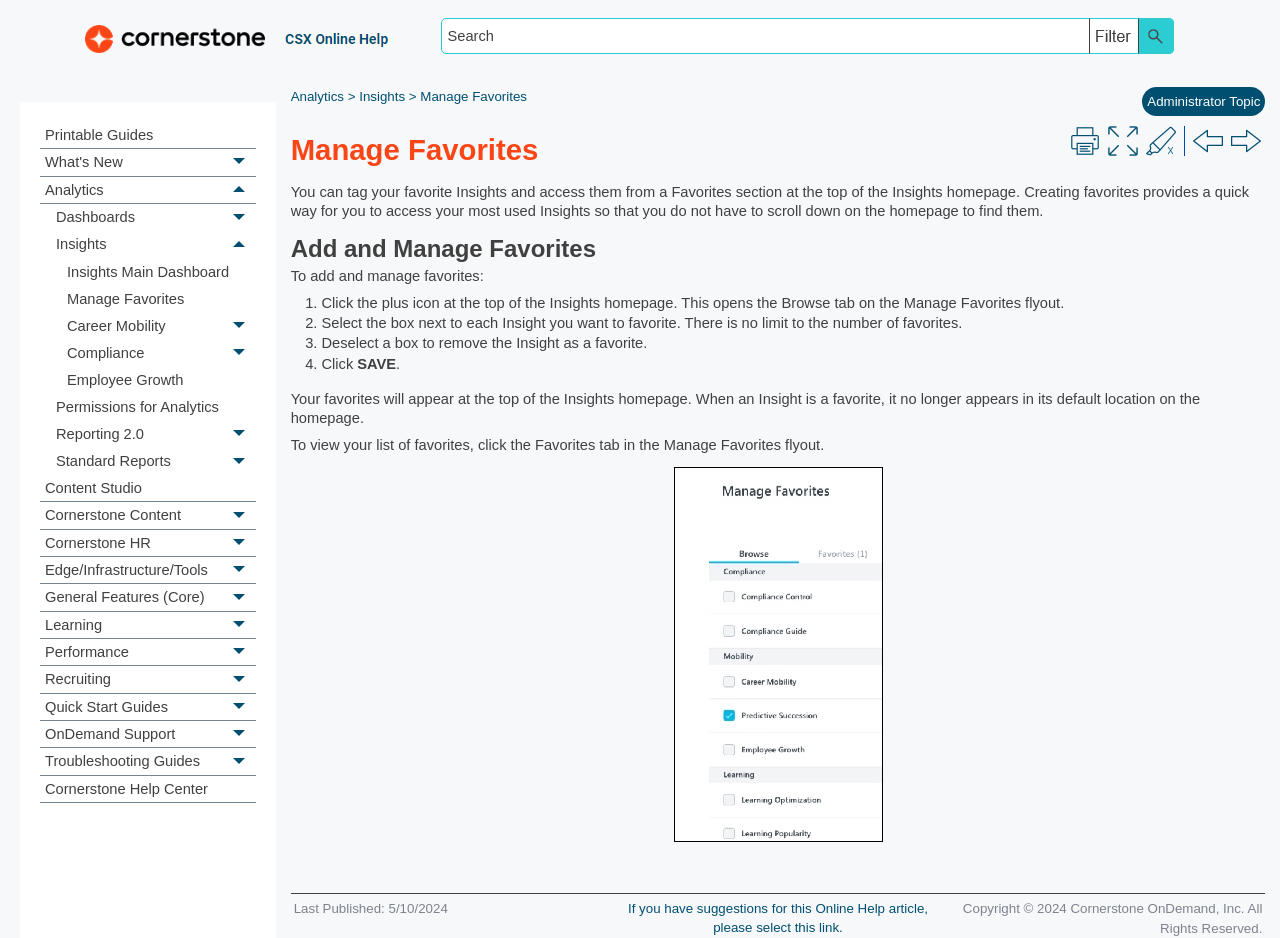Is there a limit to the number of favorites?
Use the information from the image to give a detailed answer to the question.

According to the webpage, there is no limit to the number of favorites, allowing users to favorite as many Insights as they want.